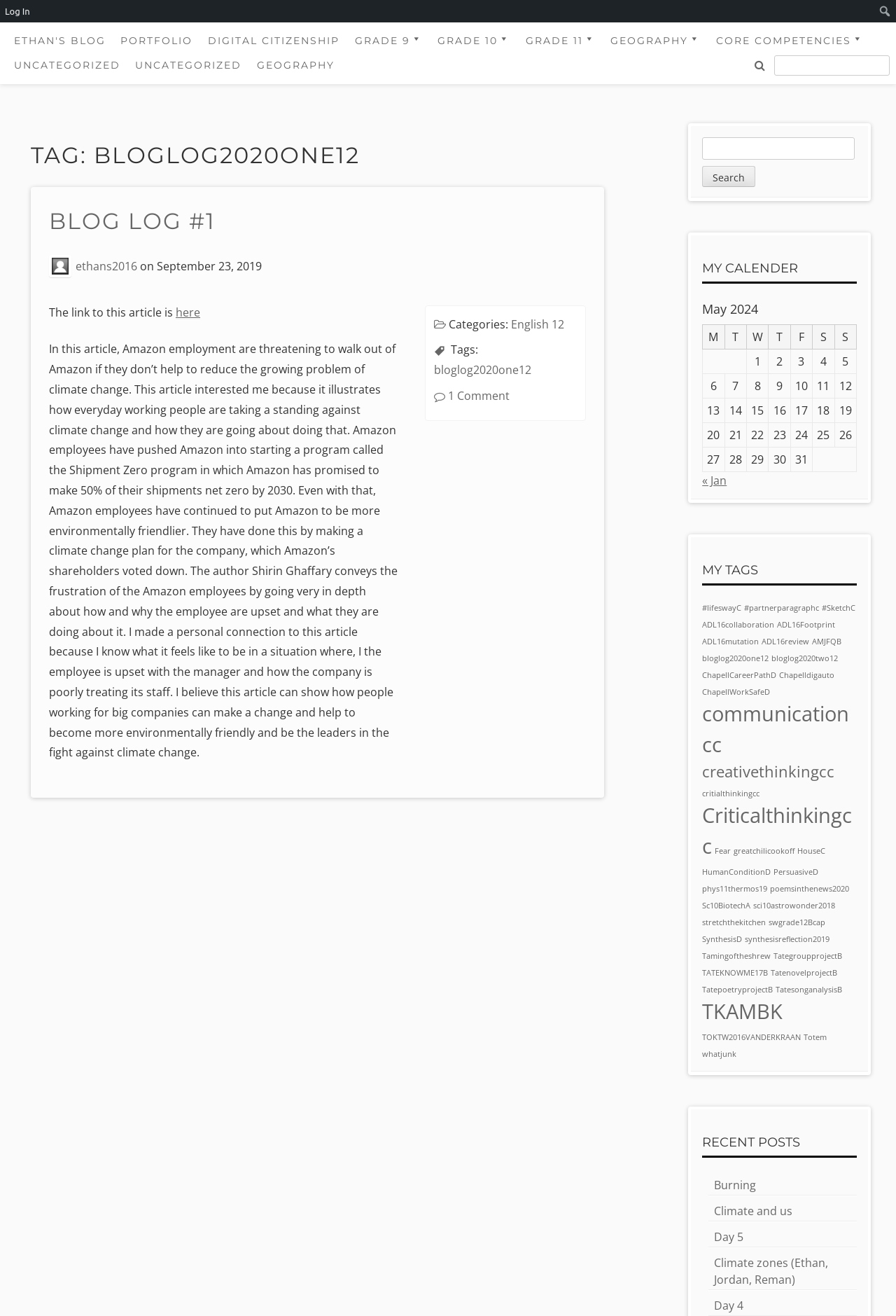What is the name of the program started by Amazon?
Please answer the question with a detailed and comprehensive explanation.

According to the article, Amazon employees have pushed the company to start a program called the Shipment Zero program, which aims to make 50% of their shipments net zero by 2030.